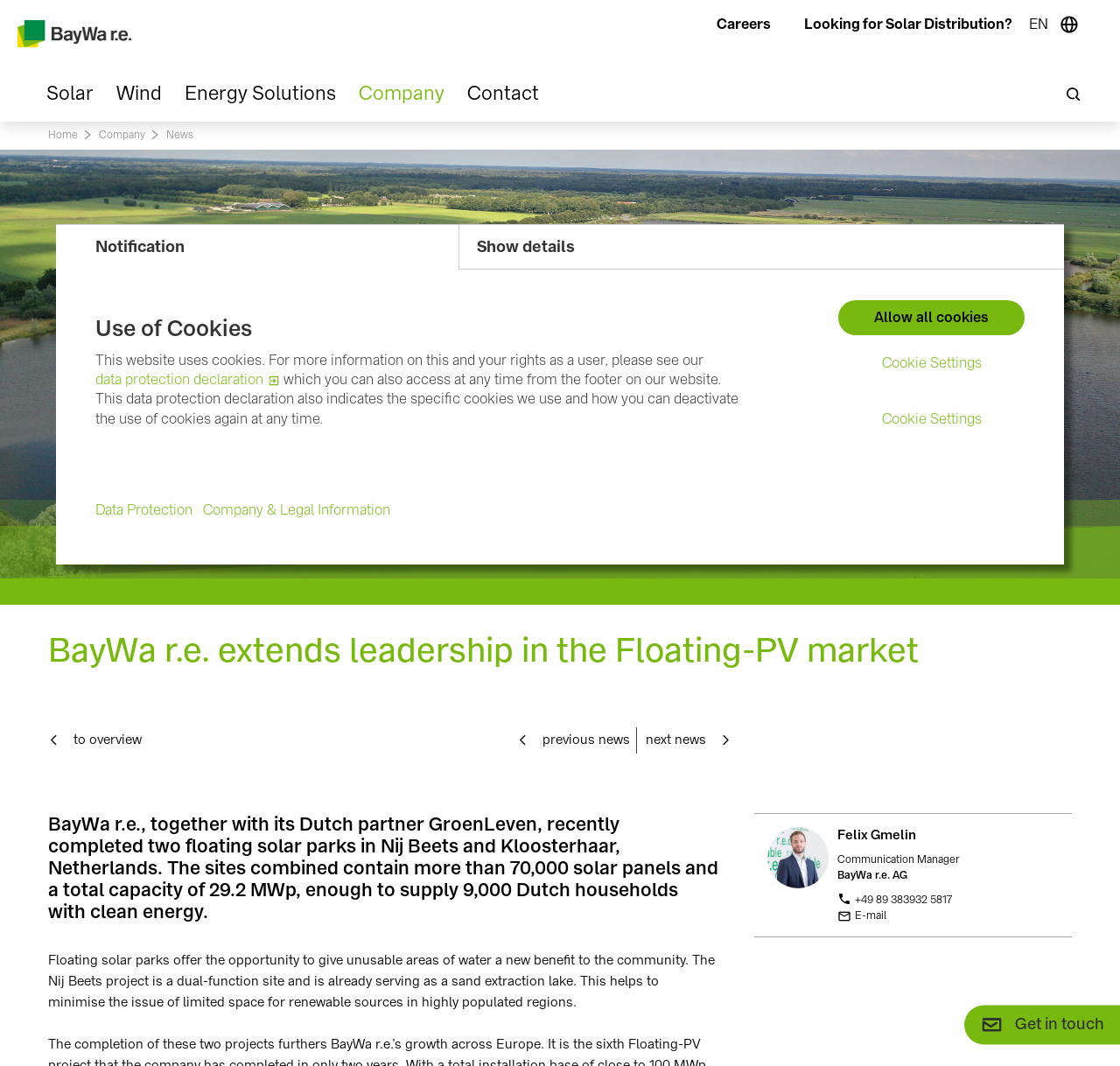Find the bounding box coordinates of the element's region that should be clicked in order to follow the given instruction: "place your order". The coordinates should consist of four float numbers between 0 and 1, i.e., [left, top, right, bottom].

None